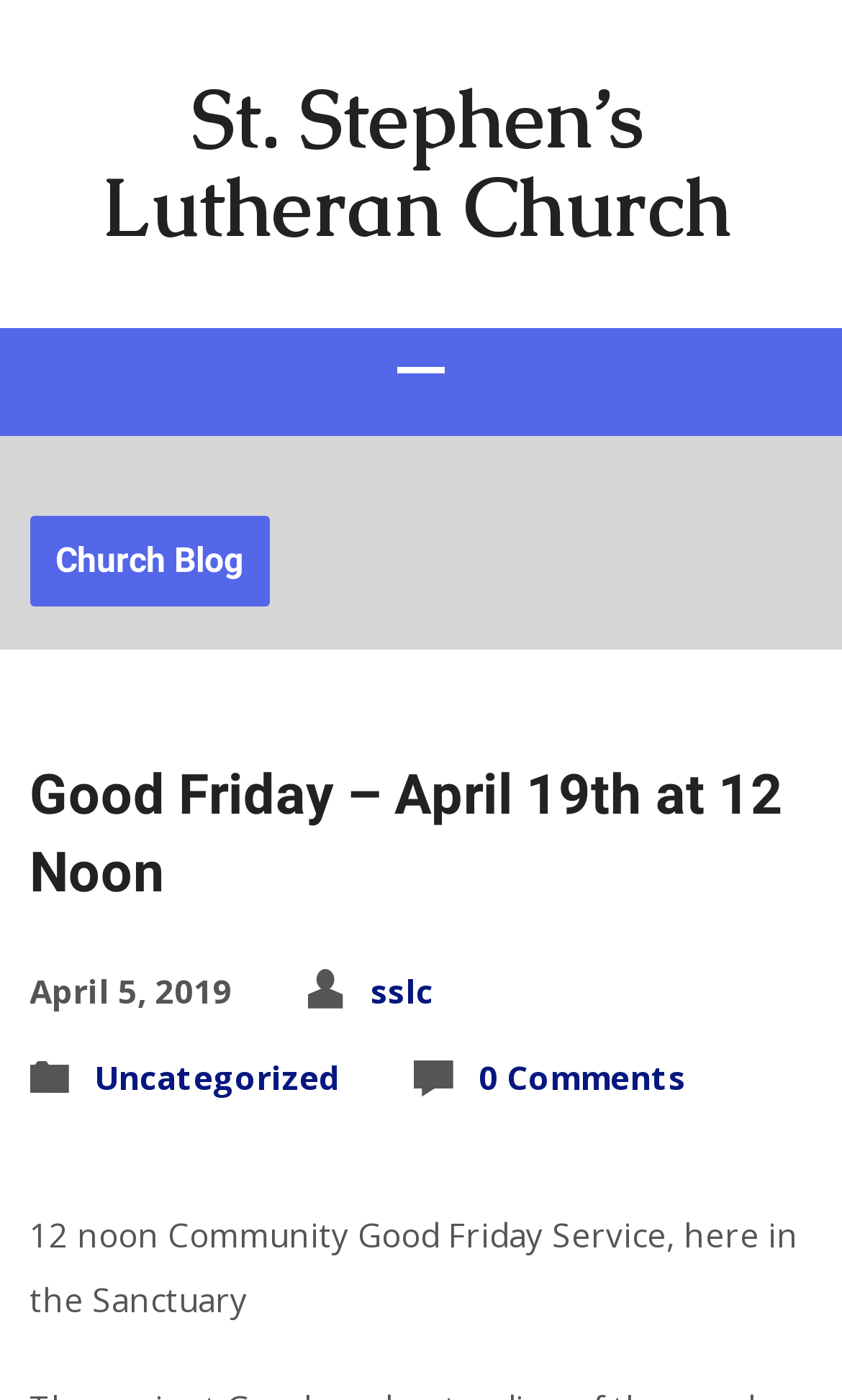Illustrate the webpage with a detailed description.

The webpage appears to be an event page for a Good Friday service at St. Stephen's Lutheran Church in EDH. At the top of the page, there is a prominent link to the church's website. Below this, there is a heading that reads "Church Blog" with a link to the blog section. 

To the right of the "Church Blog" heading, there is a large header section that takes up most of the page's width. This section contains the title of the event, "Good Friday – April 19th at 12 Noon", and a time element that displays the date "April 5, 2019". 

Below the event title, there are three links: one to "sslc", another to "Uncategorized", and a third to "0 Comments". The "0 Comments" link is positioned to the right of the other two links.

At the bottom of the page, there is a paragraph of text that describes the event: "12 noon Community Good Friday Service, here in the Sanctuary". This text is centered near the bottom of the page.